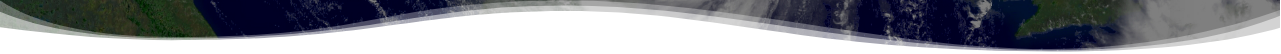What type of disasters is the resource focused on?
Look at the image and answer with only one word or phrase.

Hurricanes, tropical storms, and flooding